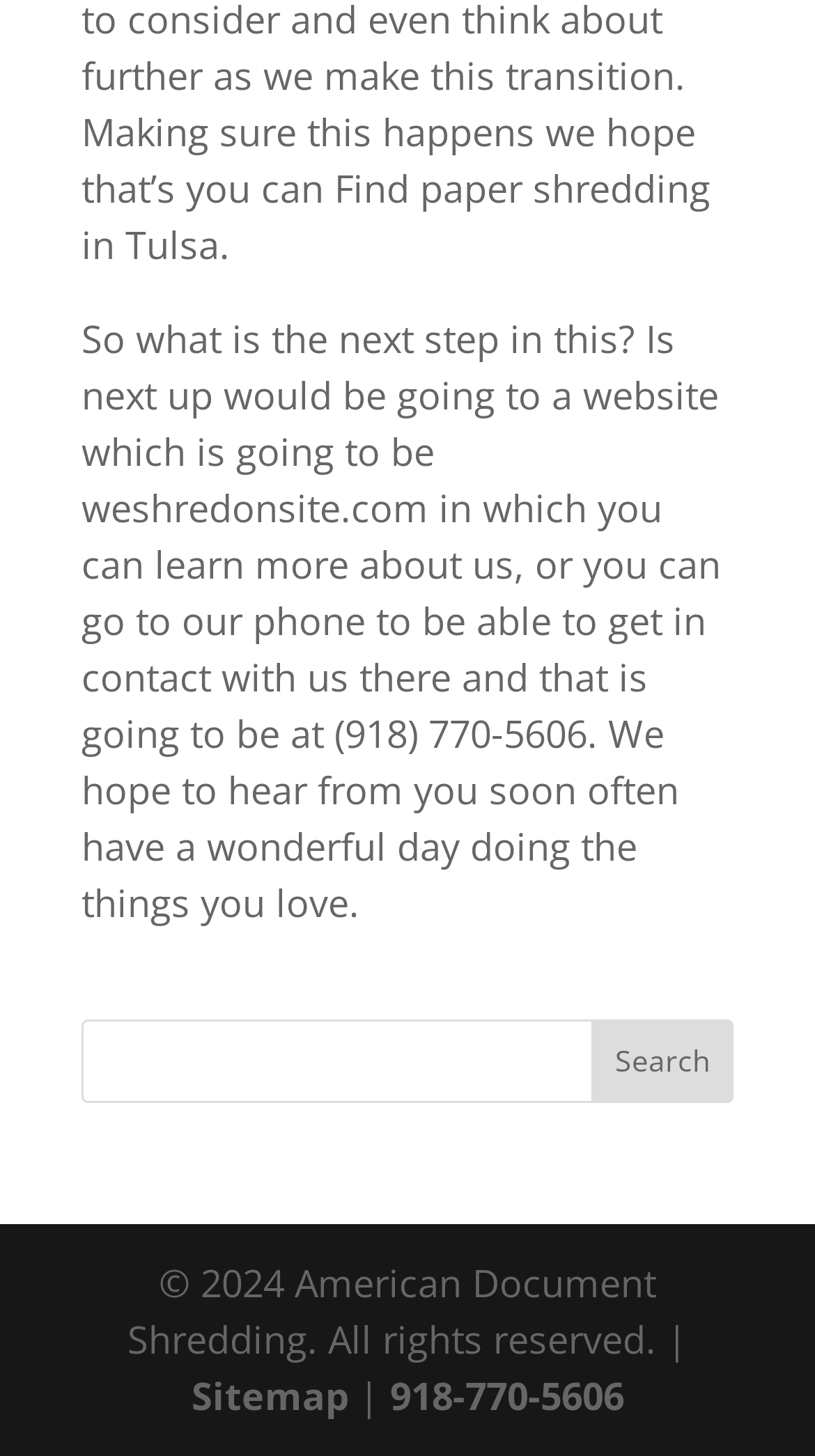What is the purpose of the search bar?
Refer to the image and answer the question using a single word or phrase.

To search